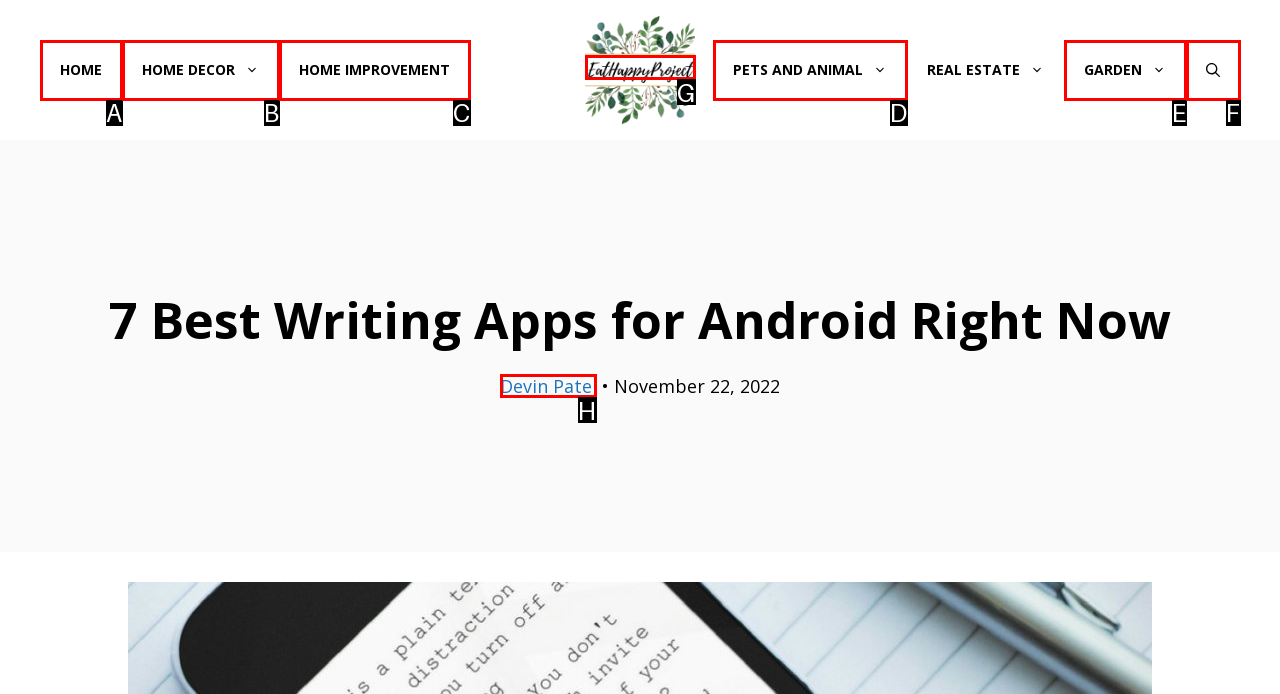Pick the HTML element that should be clicked to execute the task: read article by Devin Patel
Respond with the letter corresponding to the correct choice.

H